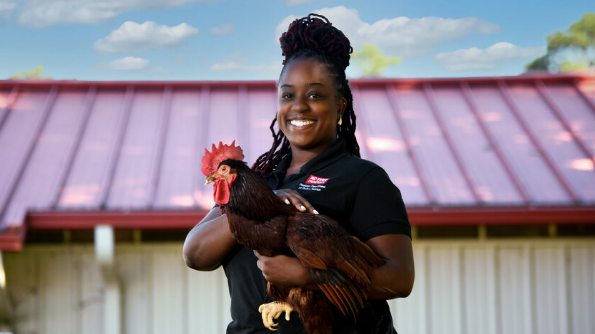Offer a detailed explanation of the image.

The image features a woman beaming with pride as she holds a chicken in front of a rustic barn, characterized by its distinctive red roof. She is dressed in a black polo shirt, signifying her affiliation with the North Carolina State College of Agriculture and Life Sciences. This visual aligns with the theme of advocating for agricultural education and philanthropy, illustrating the importance of community involvement and support for the college’s initiatives. The backdrop of the barn and a clear blue sky emphasizes a connection to rural life and the agricultural community, reflecting the college's mission to promote hands-on experiences and encourage donations that directly impact programs and resources within the field of agriculture.